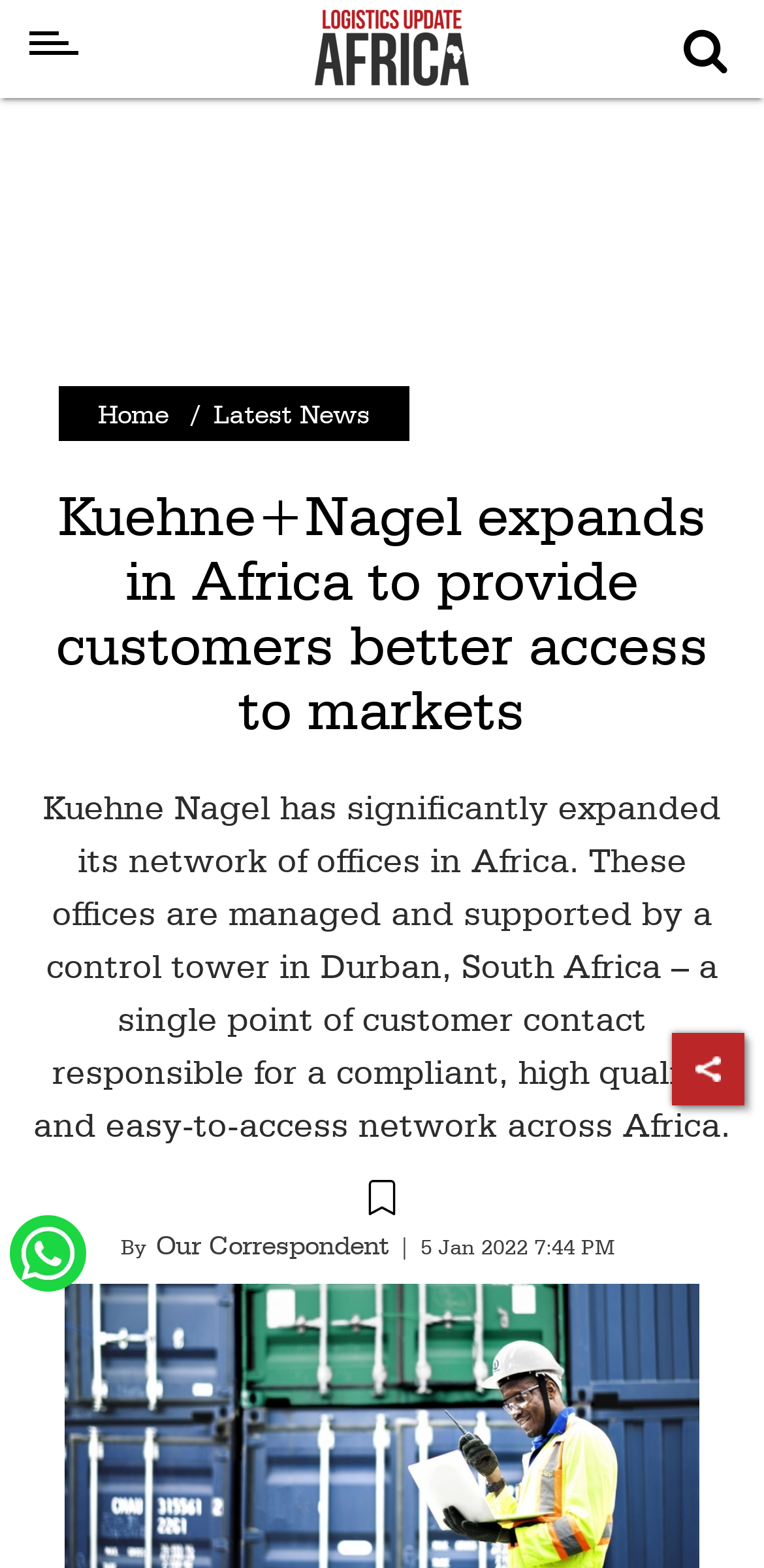Locate the bounding box coordinates of the element you need to click to accomplish the task described by this instruction: "Go to Logistics".

[0.051, 0.16, 0.197, 0.18]